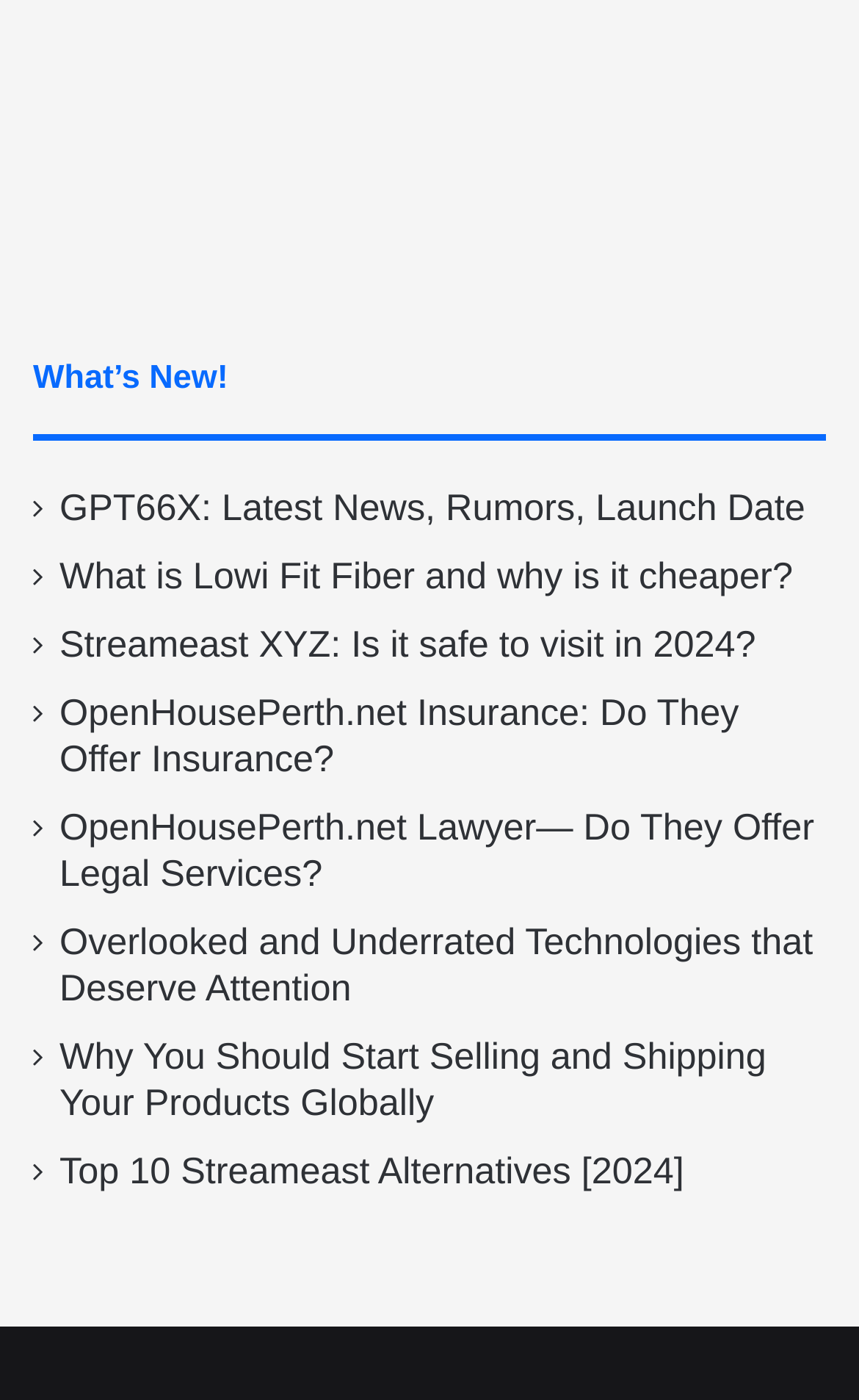Identify the coordinates of the bounding box for the element that must be clicked to accomplish the instruction: "Learn about Lowi Fit Fiber".

[0.069, 0.397, 0.923, 0.427]